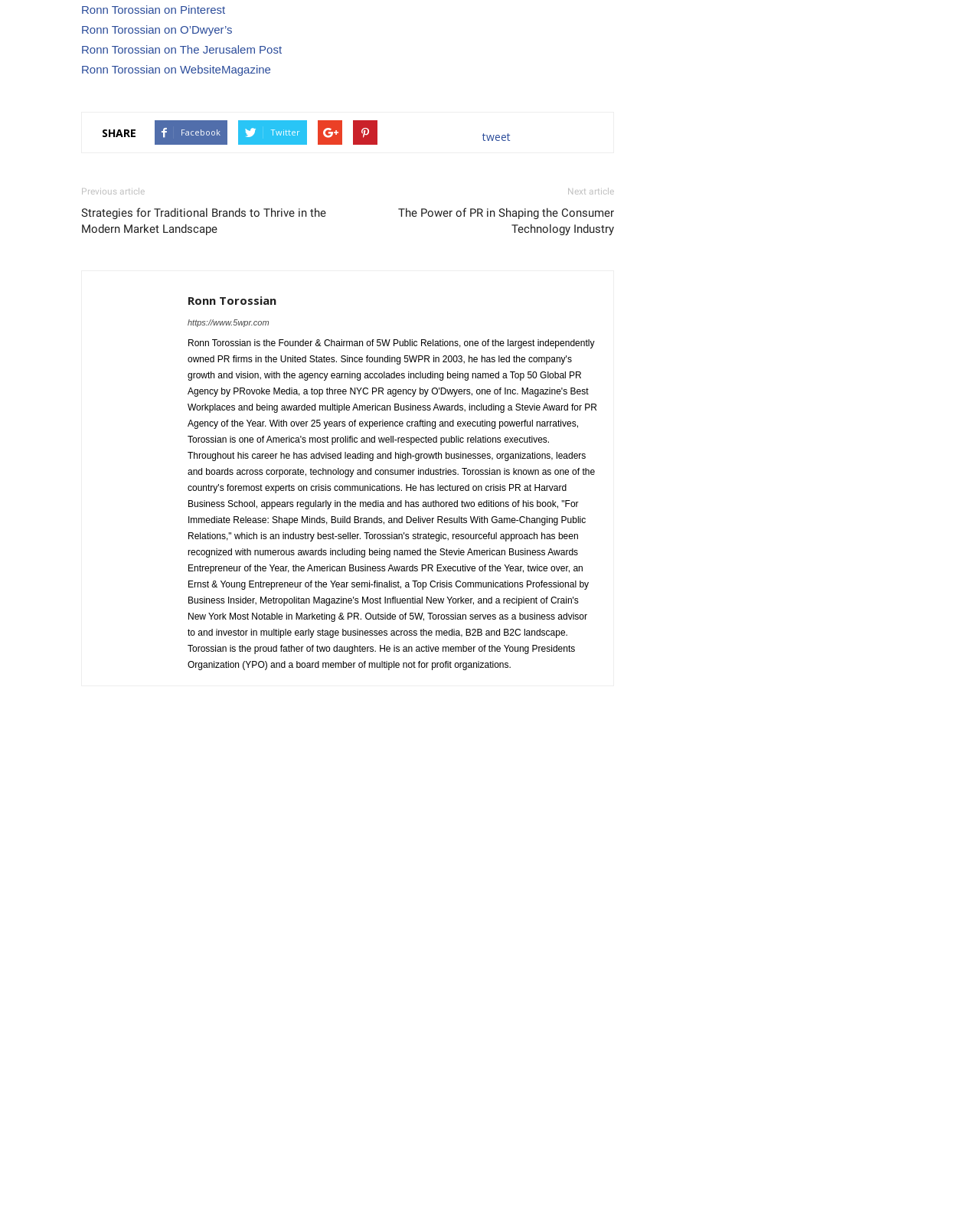Please identify the bounding box coordinates of the element I need to click to follow this instruction: "Check out related articles".

[0.083, 0.594, 0.223, 0.615]